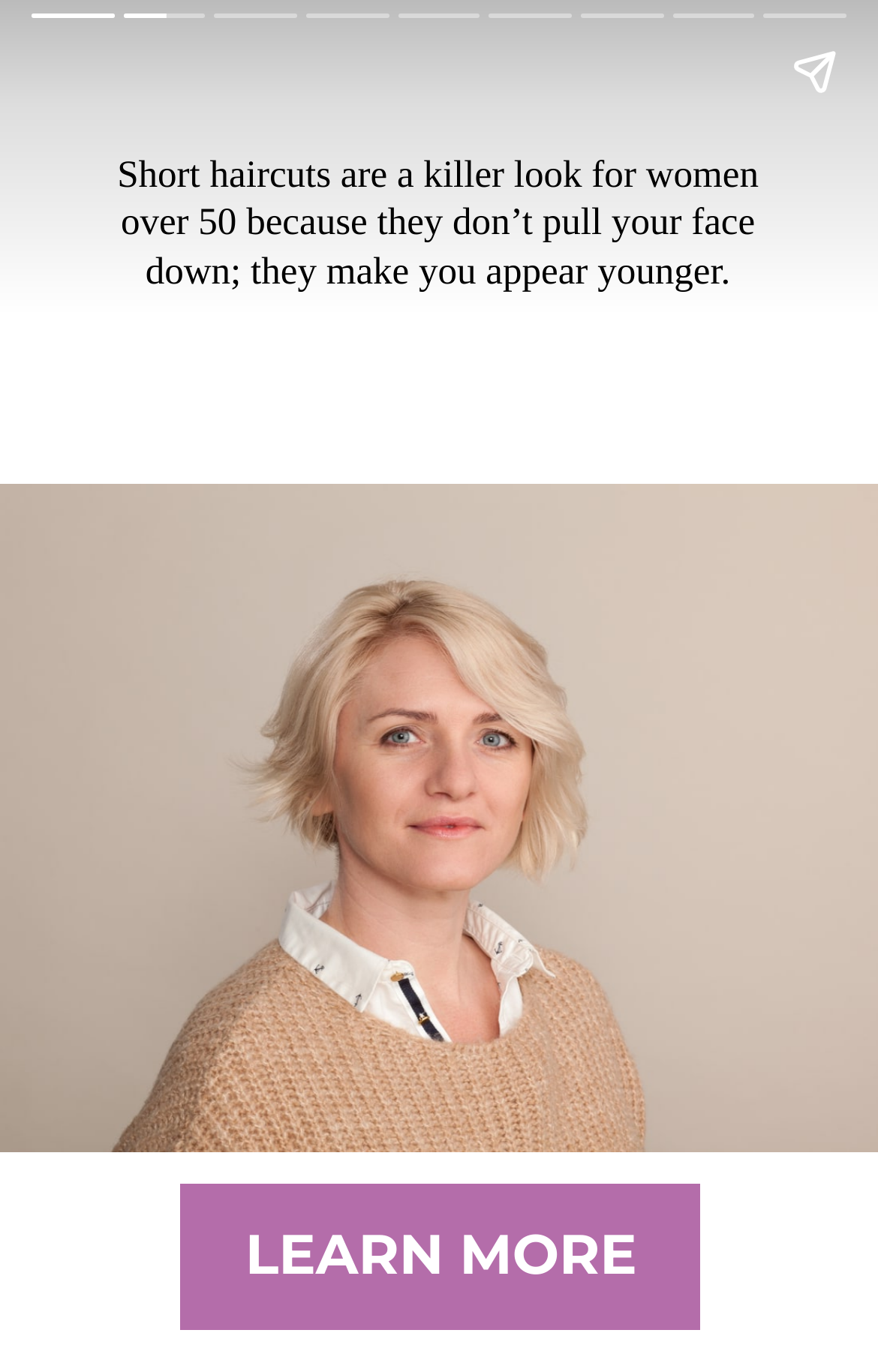Please answer the following question using a single word or phrase: 
What is the proportion of the webpage occupied by the complementary element?

About 23% of the top